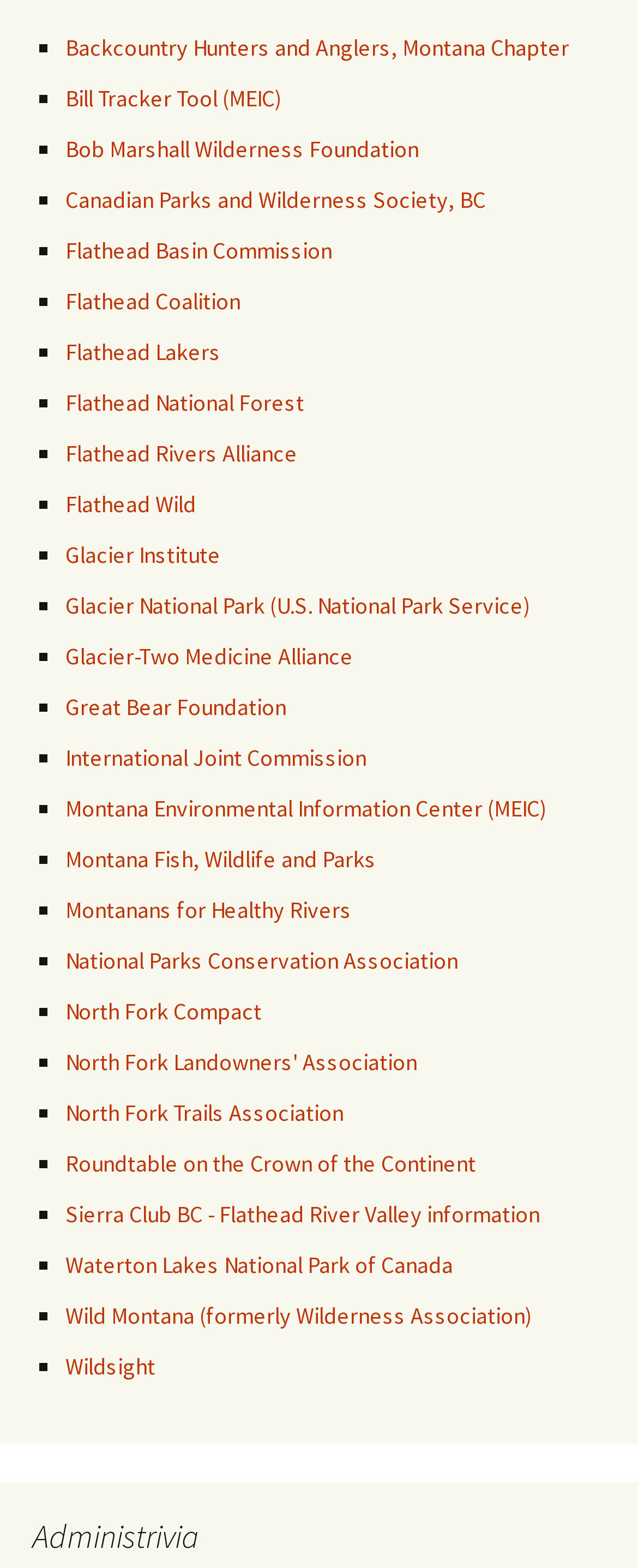Specify the bounding box coordinates of the area to click in order to execute this command: 'Check out Wild Montana'. The coordinates should consist of four float numbers ranging from 0 to 1, and should be formatted as [left, top, right, bottom].

[0.103, 0.829, 0.833, 0.848]